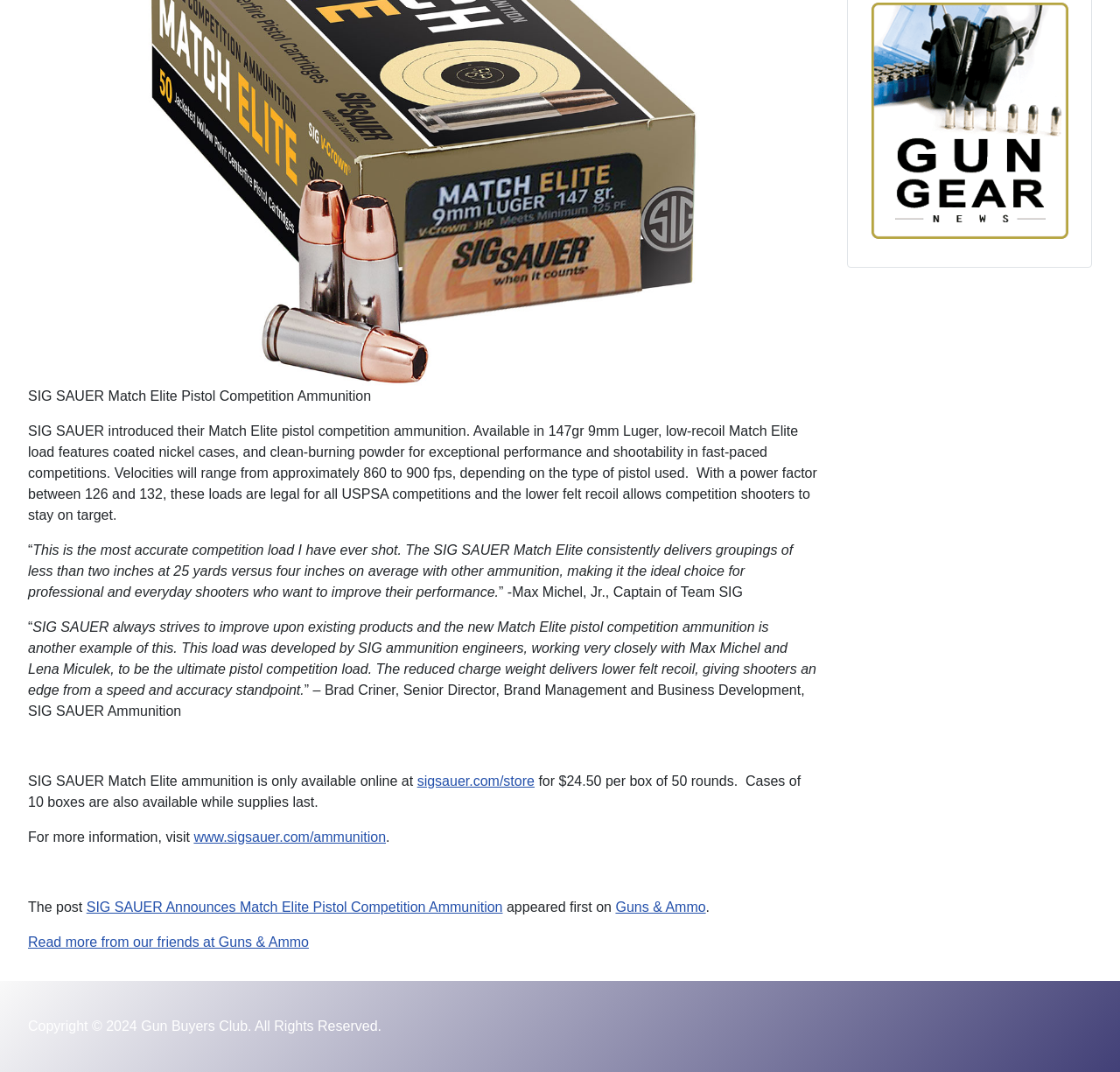Given the description: "parent_node: Home aria-label="Back to Top"", determine the bounding box coordinates of the UI element. The coordinates should be formatted as four float numbers between 0 and 1, [left, top, right, bottom].

[0.958, 0.475, 0.988, 0.509]